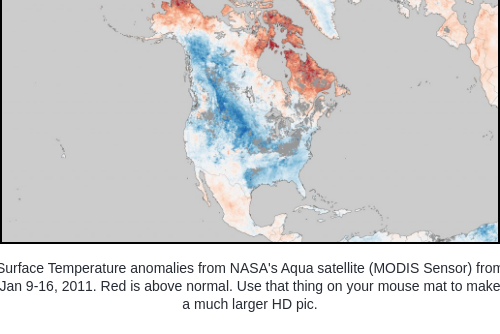What do red areas on the map indicate?
Provide a short answer using one word or a brief phrase based on the image.

Above-normal temperatures